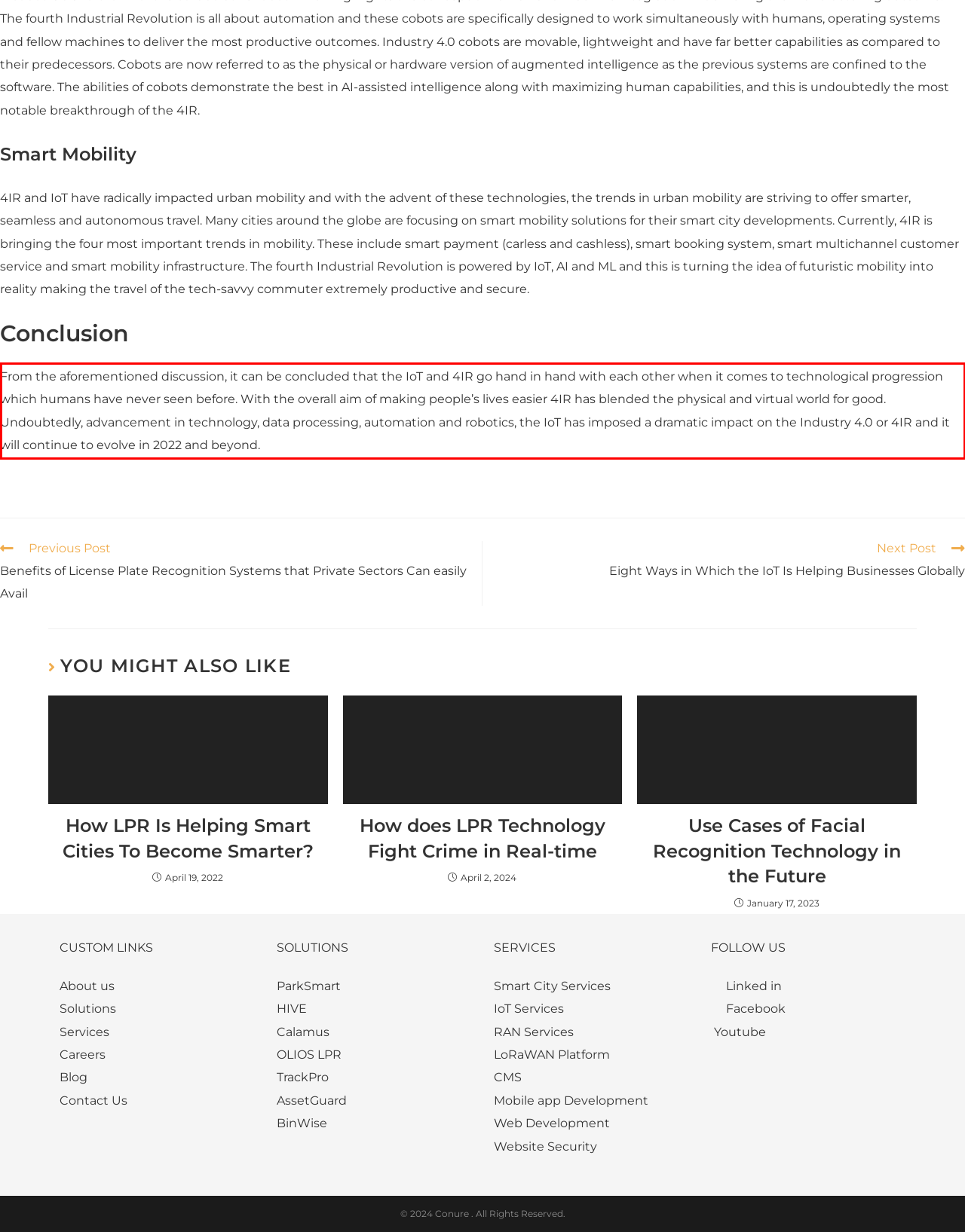You have a screenshot of a webpage with a UI element highlighted by a red bounding box. Use OCR to obtain the text within this highlighted area.

From the aforementioned discussion, it can be concluded that the IoT and 4IR go hand in hand with each other when it comes to technological progression which humans have never seen before. With the overall aim of making people’s lives easier 4IR has blended the physical and virtual world for good. Undoubtedly, advancement in technology, data processing, automation and robotics, the IoT has imposed a dramatic impact on the Industry 4.0 or 4IR and it will continue to evolve in 2022 and beyond.